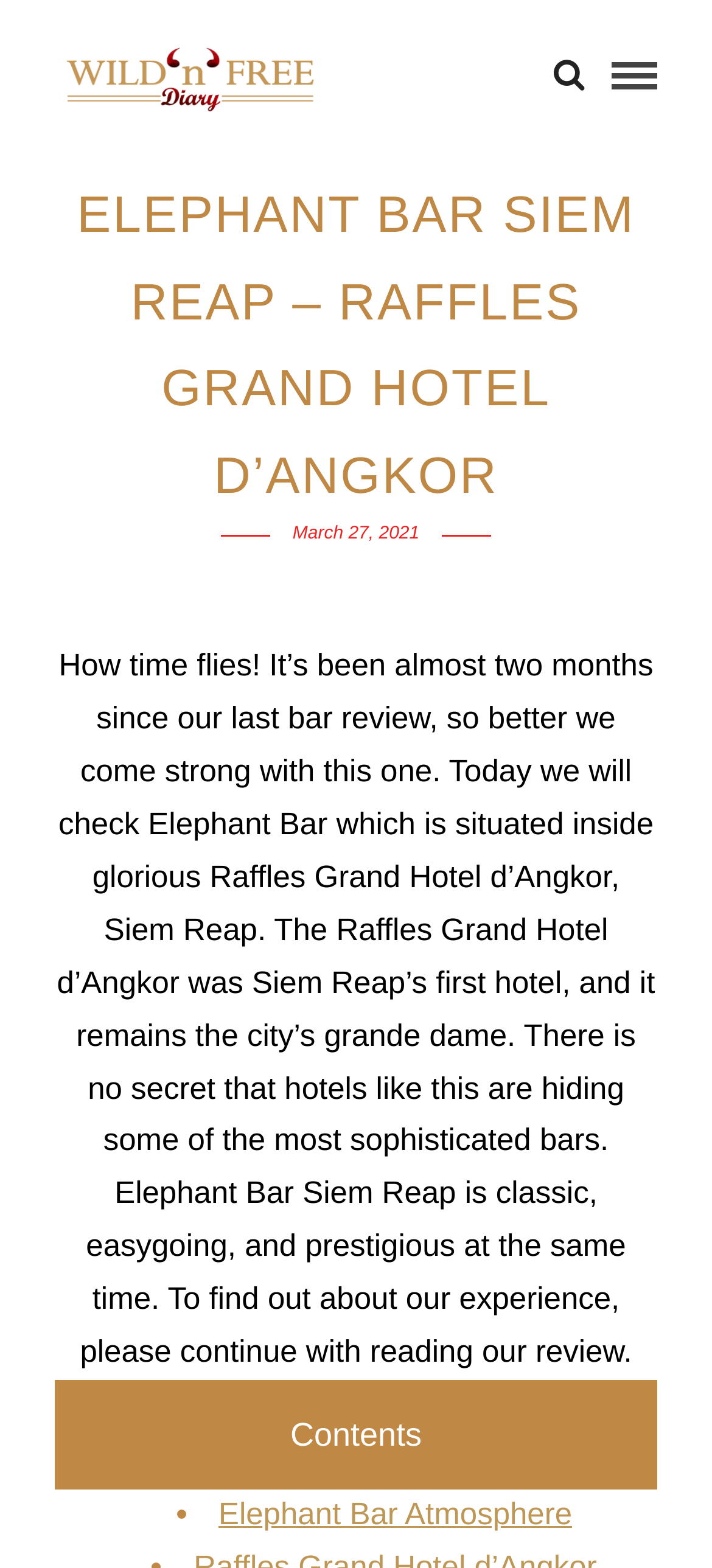What is the first section of the review about?
Use the image to answer the question with a single word or phrase.

Elephant Bar Atmosphere